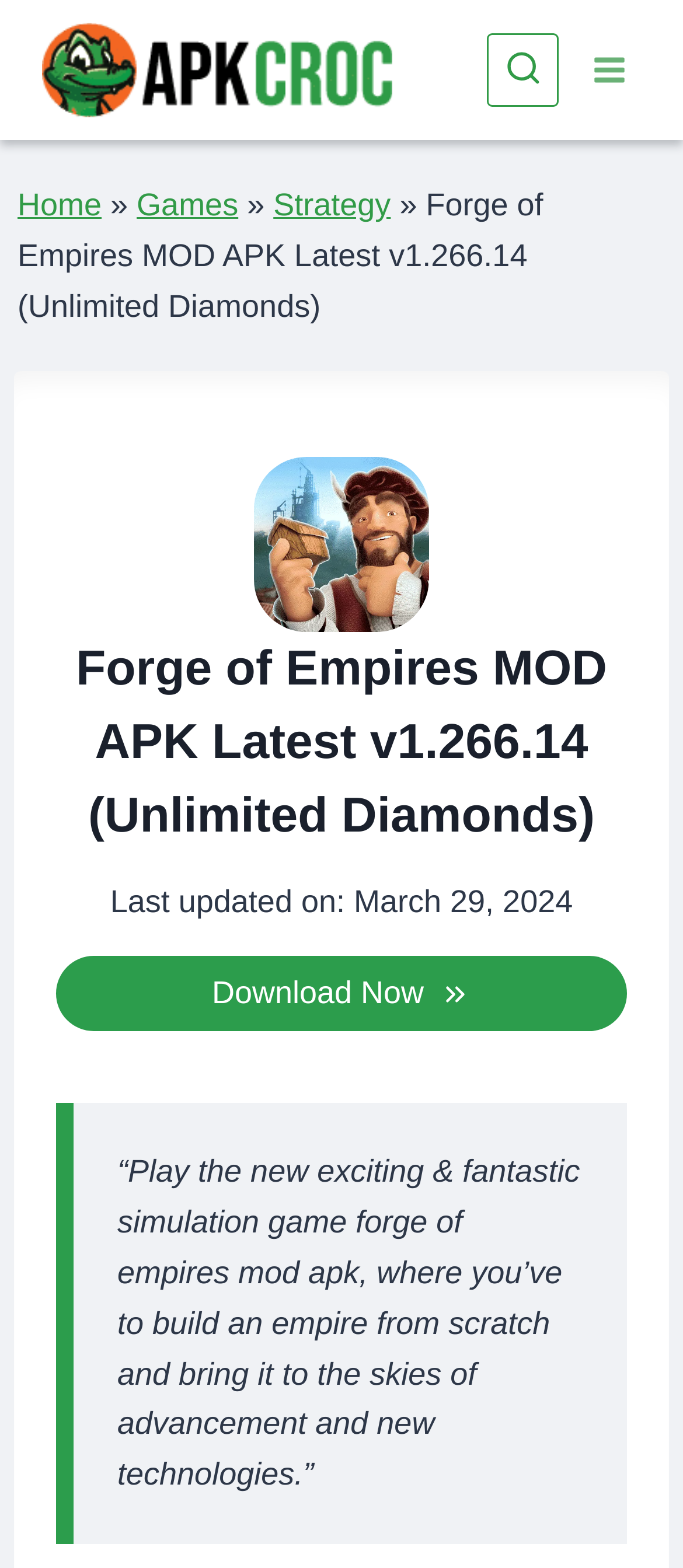Please find the bounding box coordinates of the clickable region needed to complete the following instruction: "Open the menu". The bounding box coordinates must consist of four float numbers between 0 and 1, i.e., [left, top, right, bottom].

[0.844, 0.027, 0.938, 0.062]